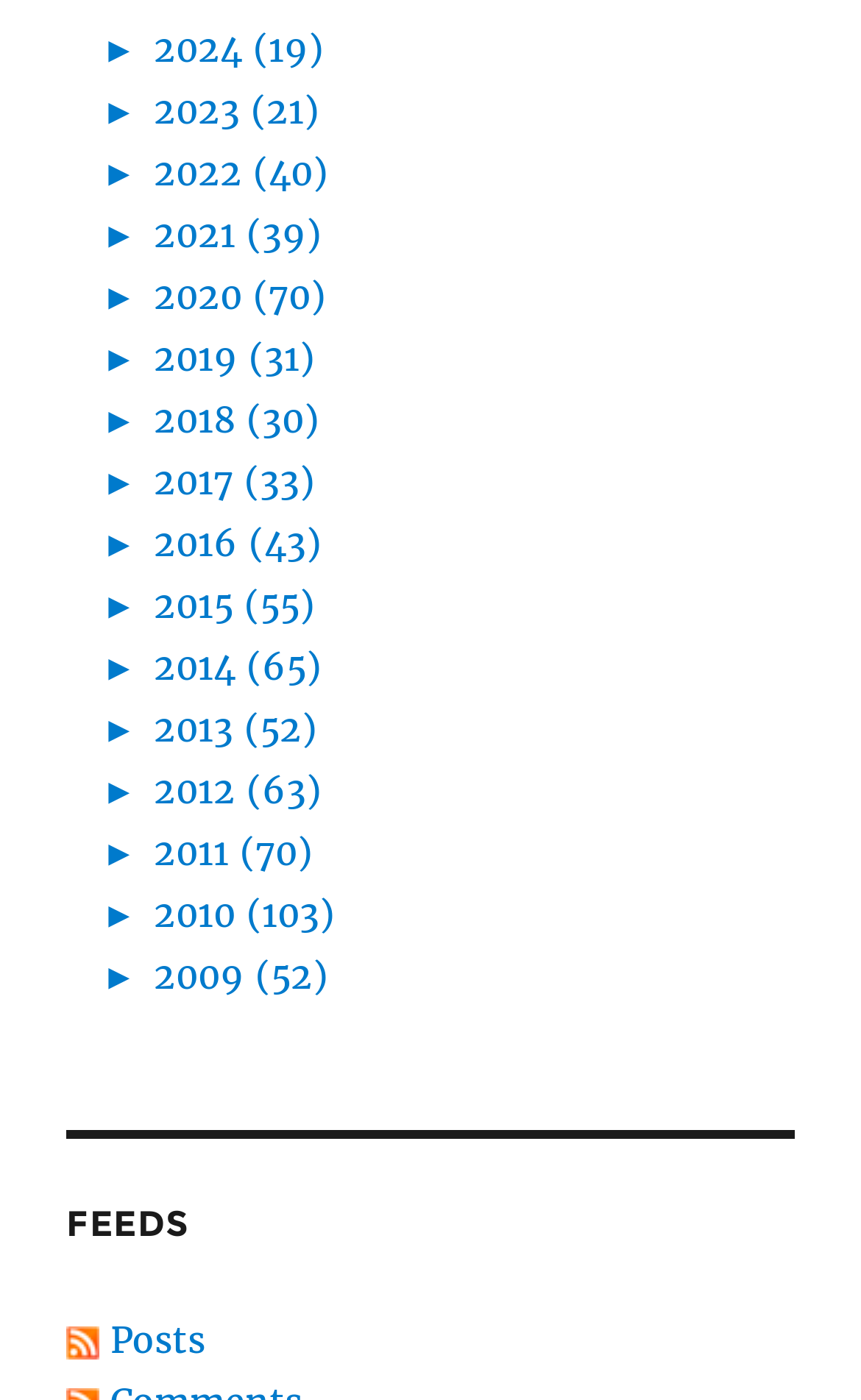Use a single word or phrase to answer the question: How many years are listed on the webpage?

15